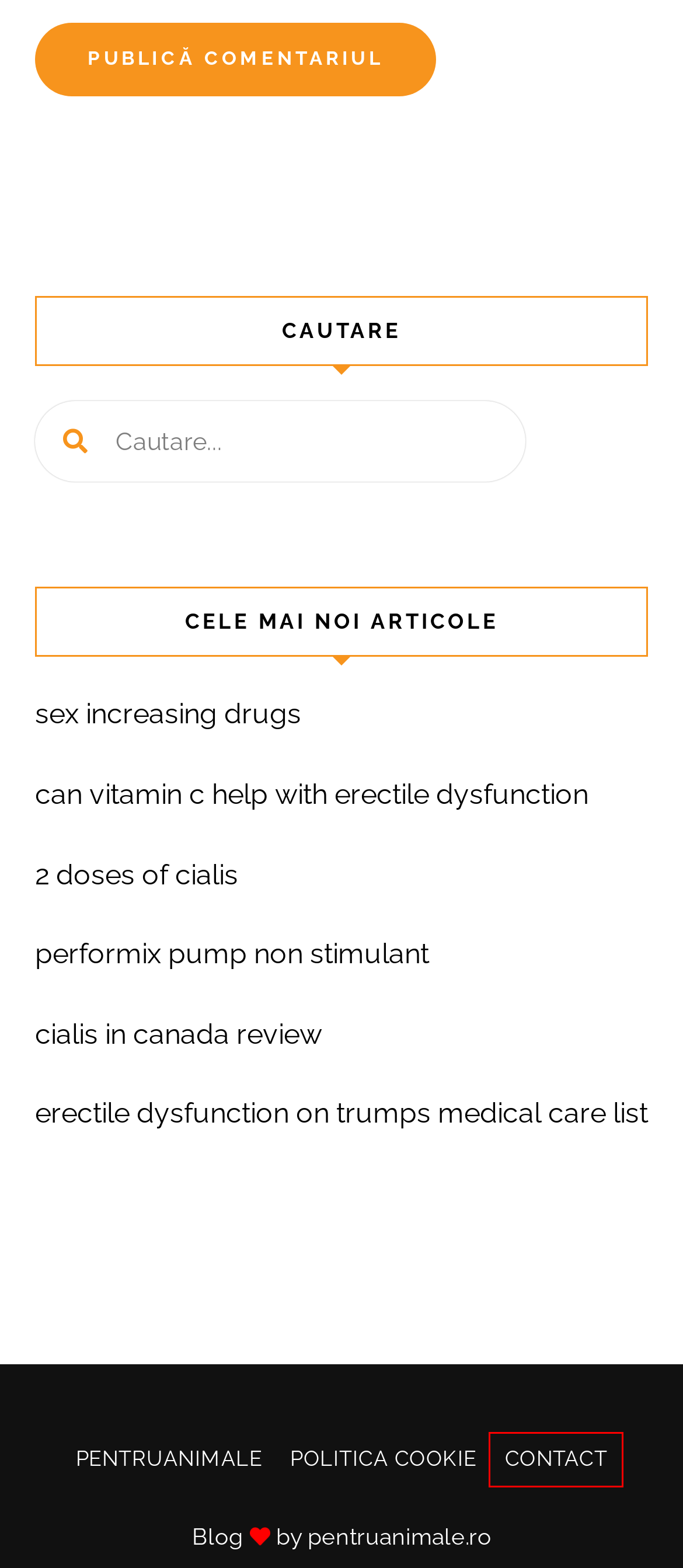You are given a screenshot of a webpage with a red bounding box around an element. Choose the most fitting webpage description for the page that appears after clicking the element within the red bounding box. Here are the candidates:
A. The Best Male Enhancement Product 2 Doses Of Cialis & Nutritie Ingrijire Caini Si Pisici
B. [50% OFF] Performix Pump Non Stimulant Nutritie Ingrijire Caini Si Pisici
C. contact - PentruAnimale.ro
D. Can Vitamin C Help With Erectile Dysfunction [Sex Pills] Nutritie Ingrijire Caini Si Pisici
E. PentruAnimale.ro
F. politica-cookie - PentruAnimale.ro
G. (Over-The-Counter) Sex Increasing Drugs & Nutritie Ingrijire Caini Si Pisici
H. [Free Shipping] Erectile Dysfunction On Trumps Medical Care List Nutritie Ingrijire Caini Si Pisici

C